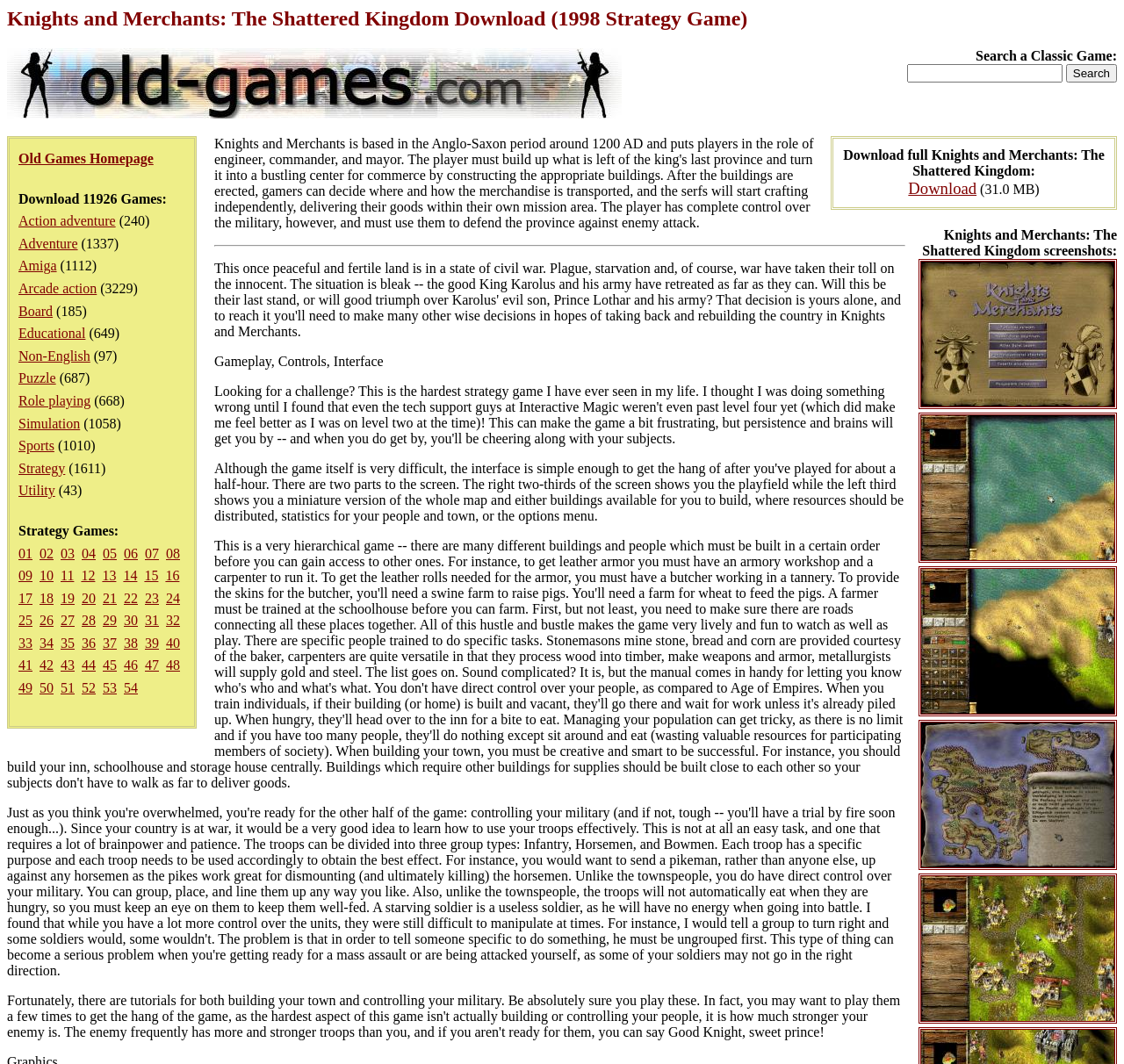Identify and provide the main heading of the webpage.

Knights and Merchants: The Shattered Kingdom Download (1998 Strategy Game)